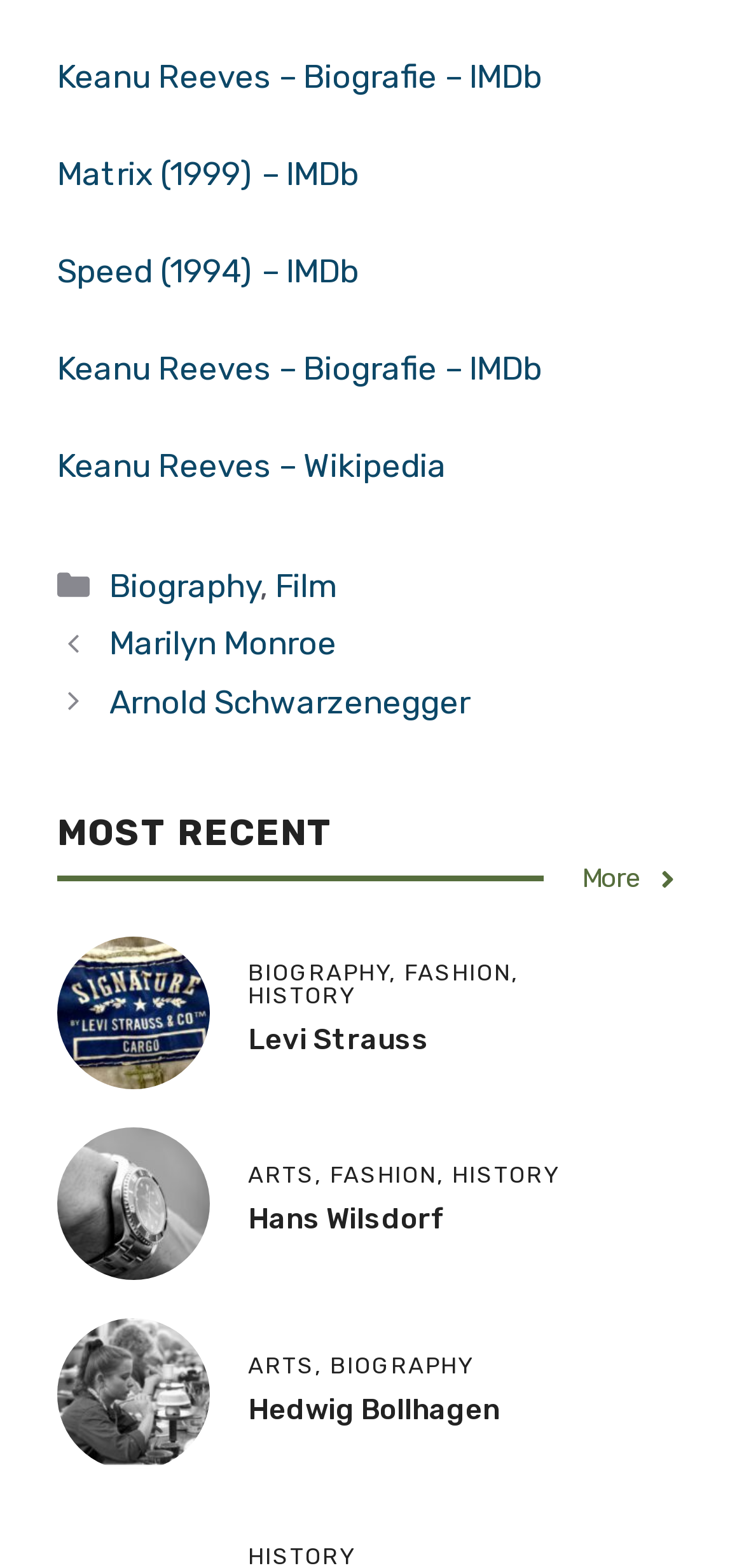Find the bounding box coordinates for the area you need to click to carry out the instruction: "Read about Matrix". The coordinates should be four float numbers between 0 and 1, indicated as [left, top, right, bottom].

[0.077, 0.099, 0.482, 0.123]